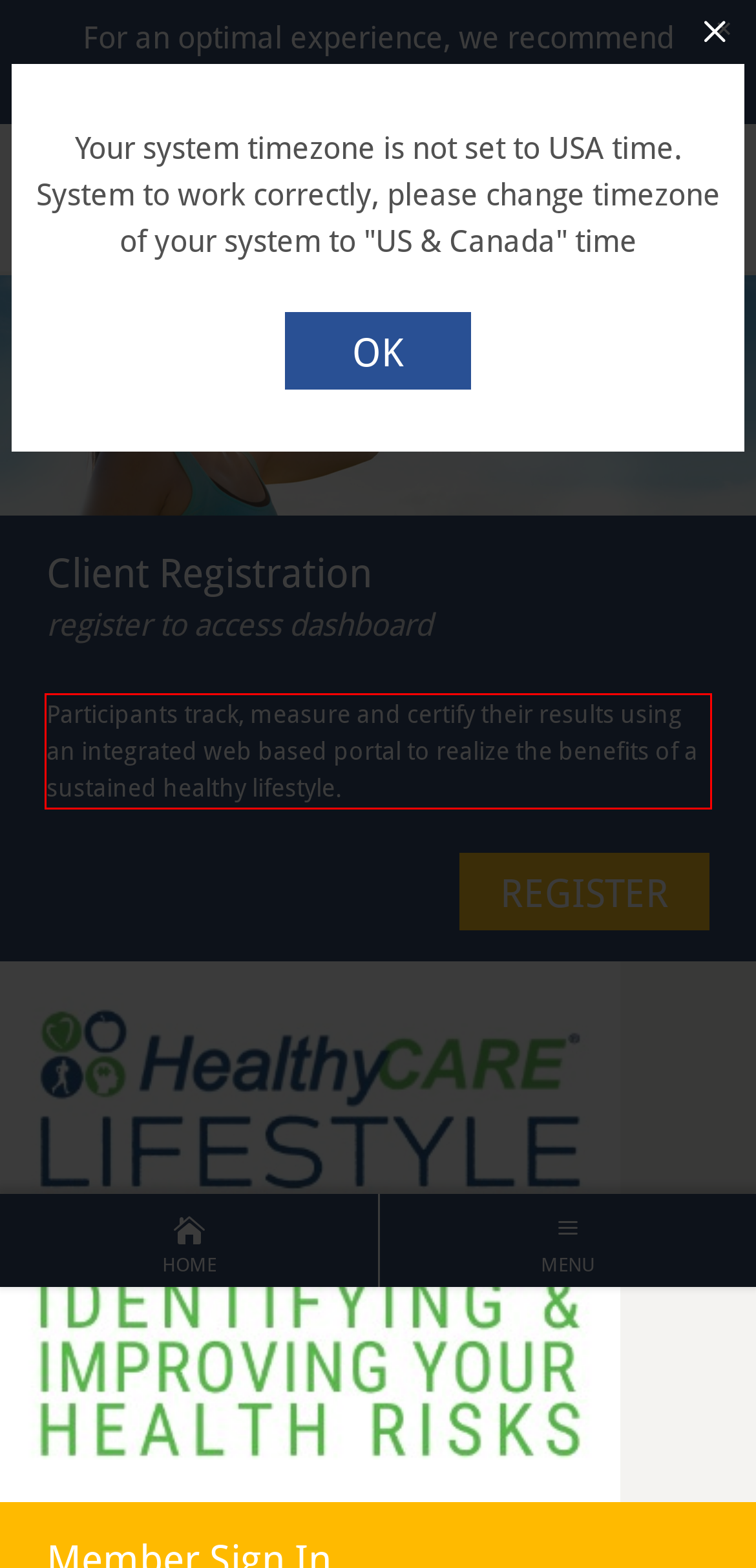The screenshot provided shows a webpage with a red bounding box. Apply OCR to the text within this red bounding box and provide the extracted content.

Participants track, measure and certify their results using an integrated web based portal to realize the benefits of a sustained healthy lifestyle.